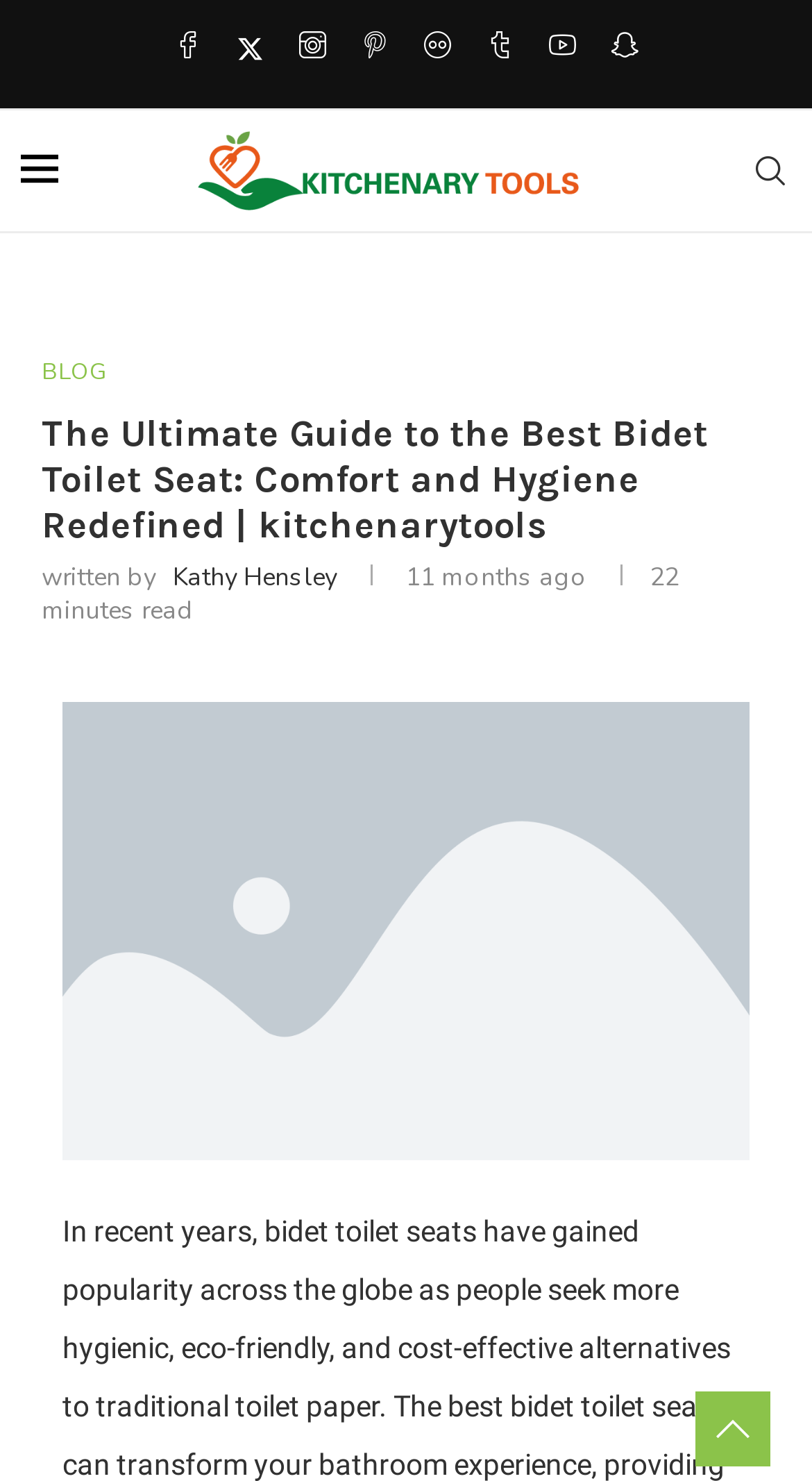Identify the bounding box coordinates of the area you need to click to perform the following instruction: "Read more about the author Kathy Hensley".

[0.2, 0.378, 0.415, 0.401]